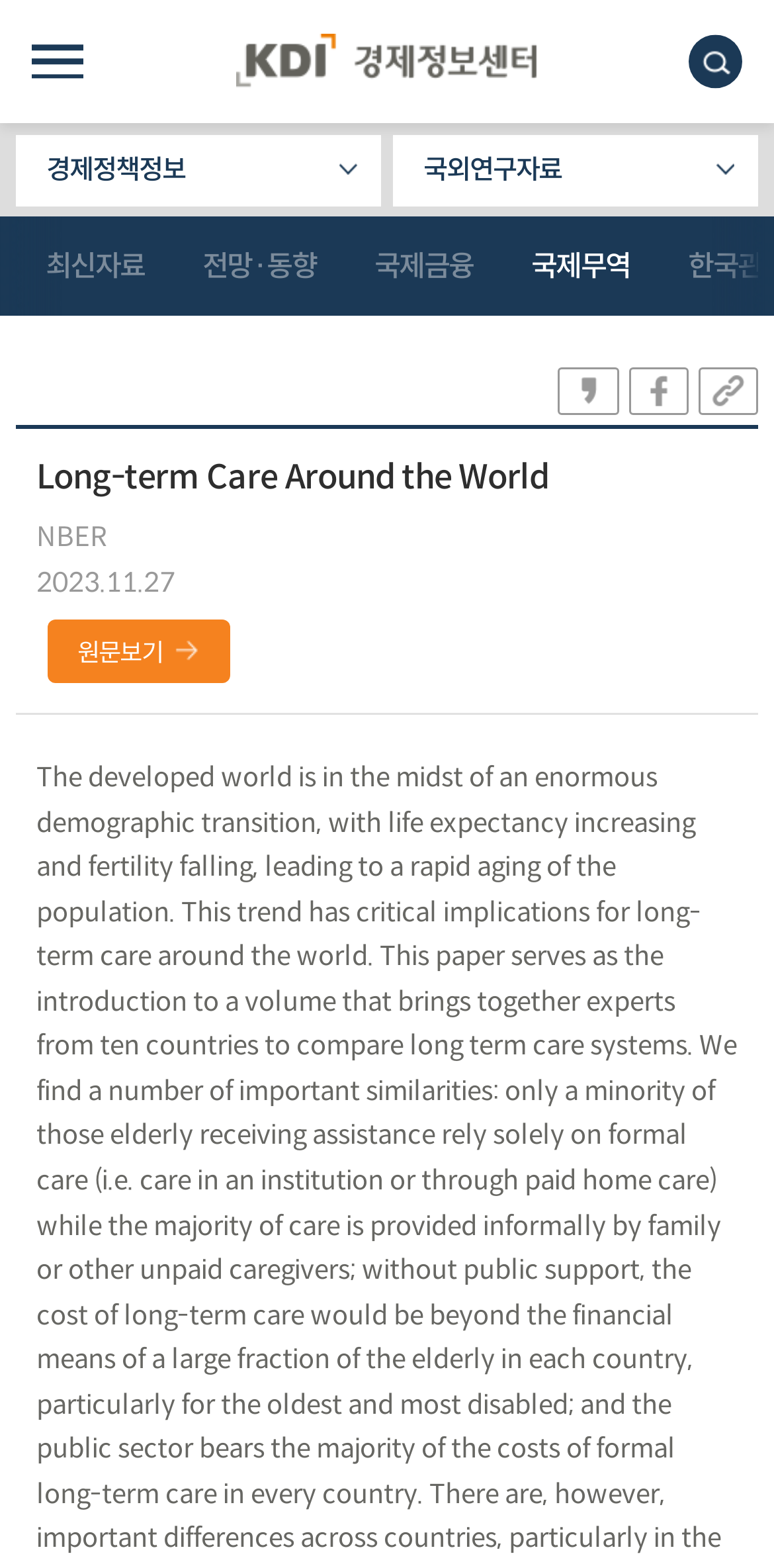Pinpoint the bounding box coordinates of the element you need to click to execute the following instruction: "view original text". The bounding box should be represented by four float numbers between 0 and 1, in the format [left, top, right, bottom].

[0.06, 0.396, 0.298, 0.435]